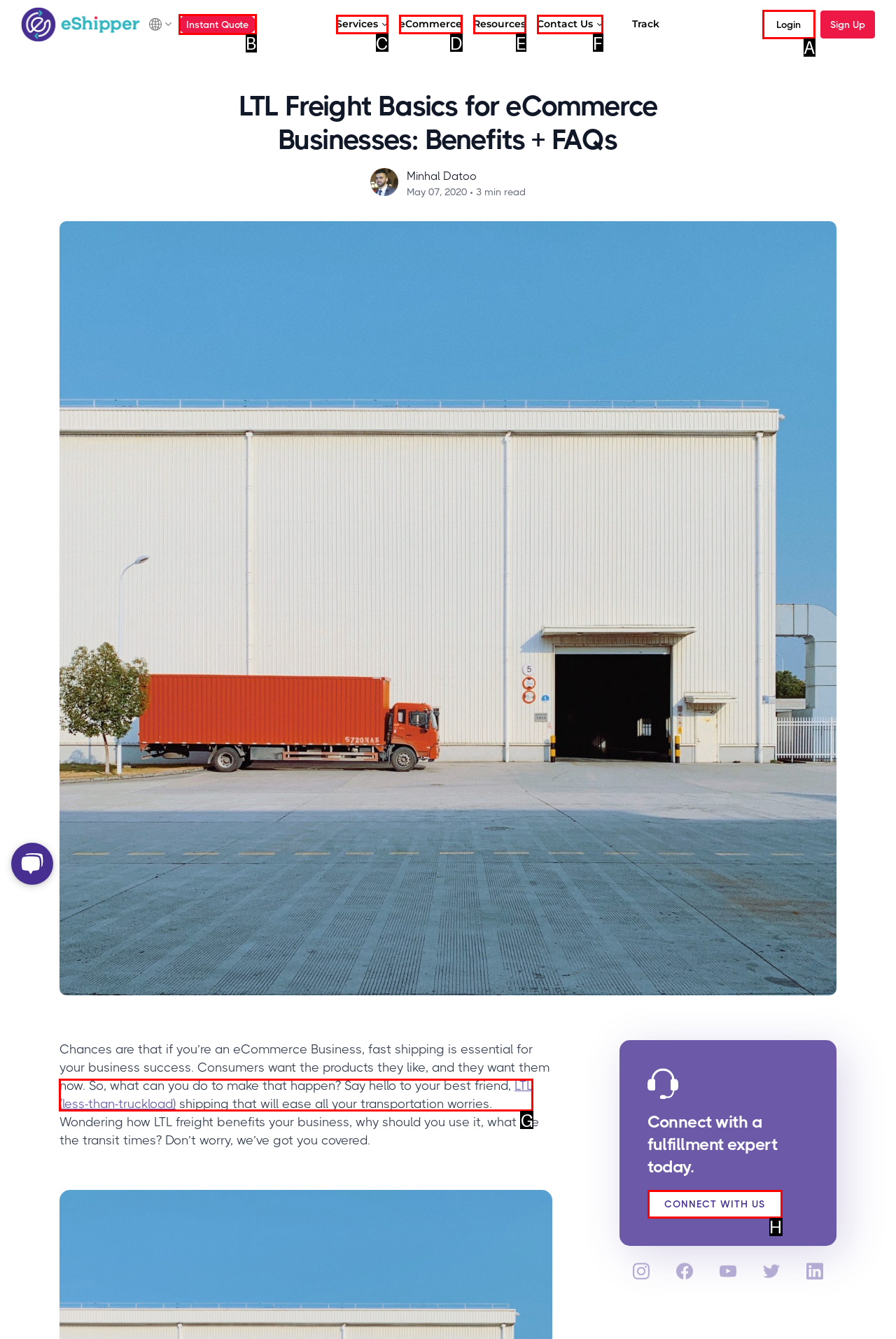For the task "Learn about LTL freight", which option's letter should you click? Answer with the letter only.

G